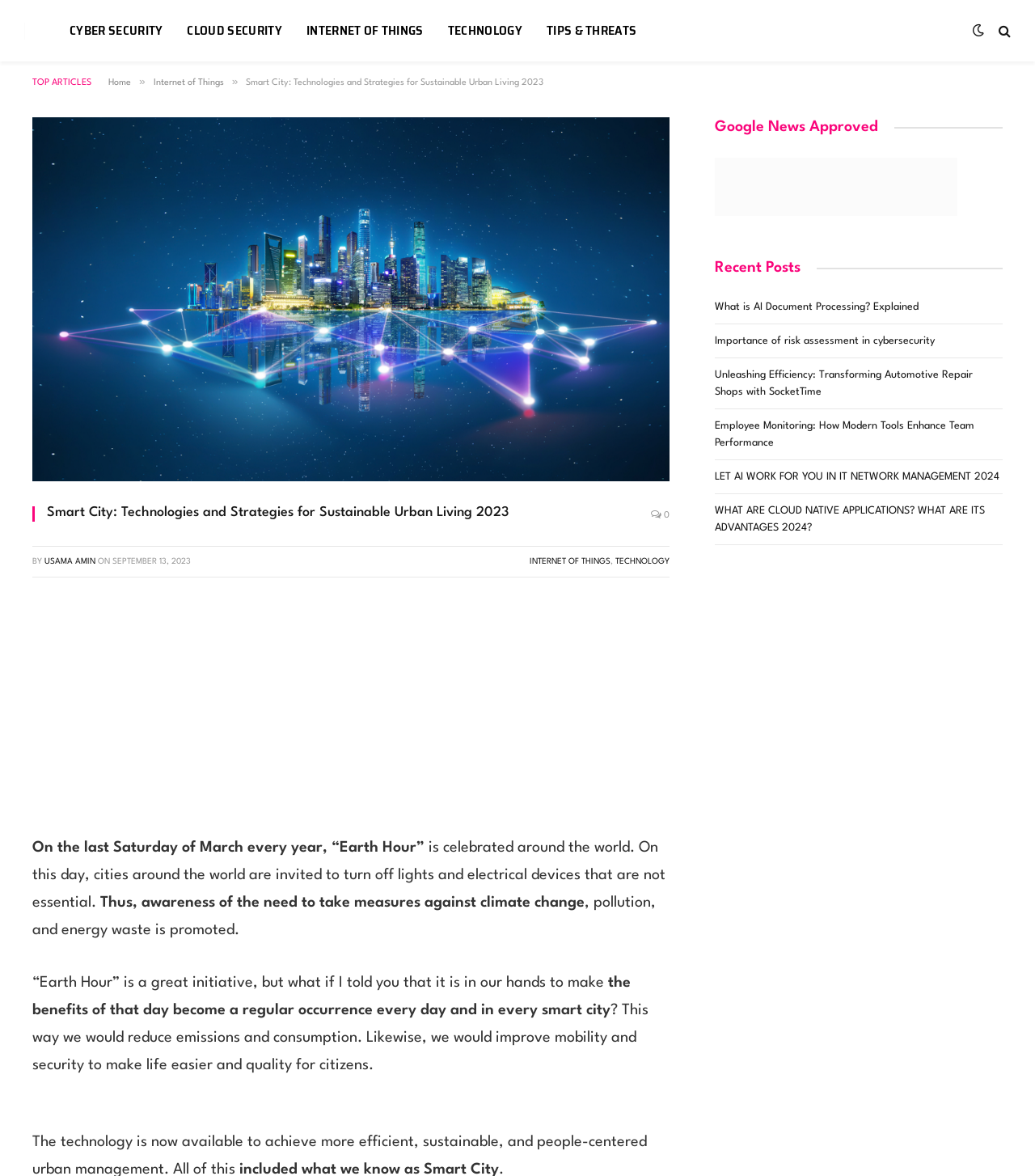Kindly determine the bounding box coordinates for the clickable area to achieve the given instruction: "Read the article about 'Smart City: Technologies and Strategies for Sustainable Urban Living 2023'".

[0.238, 0.067, 0.525, 0.074]